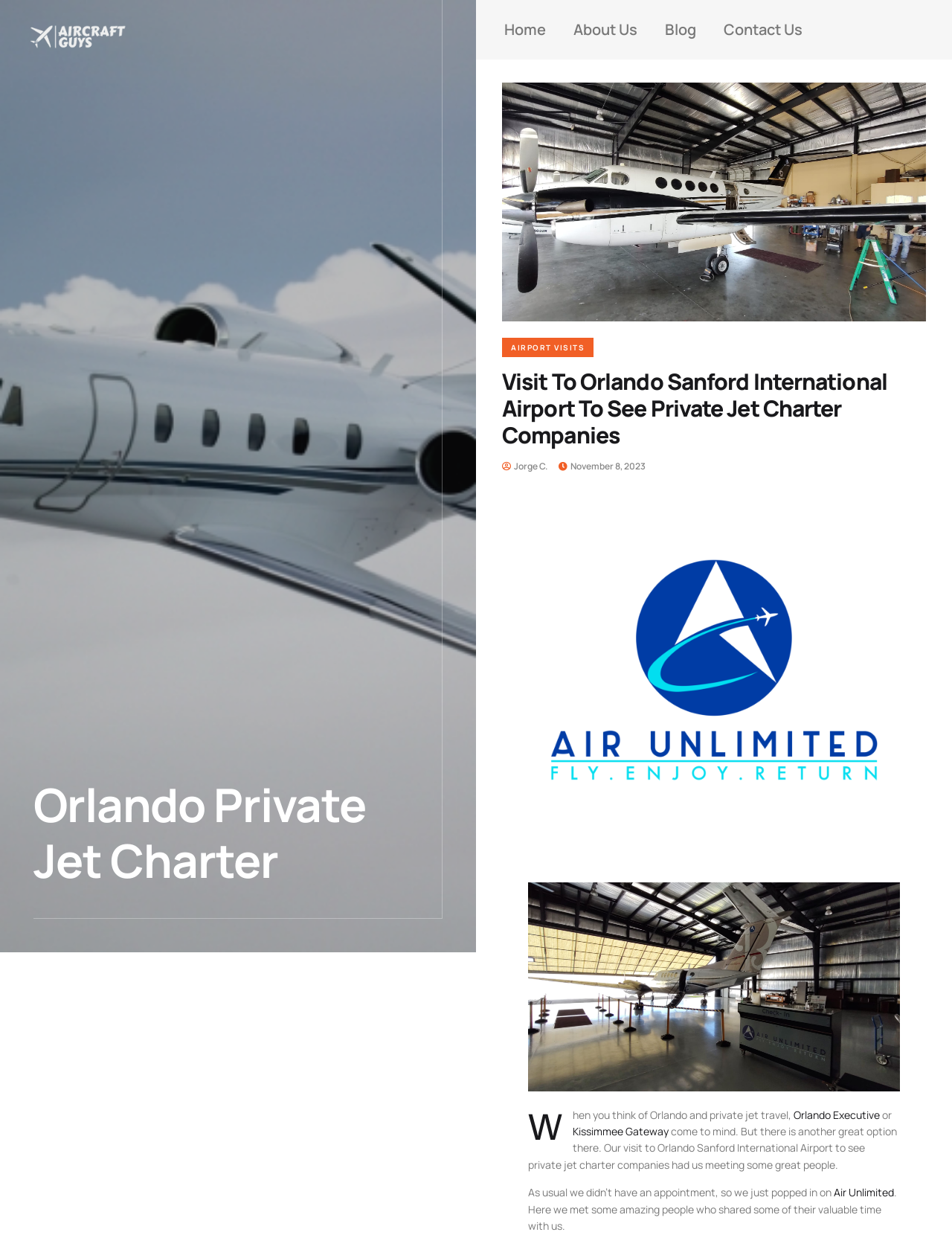Please determine the bounding box coordinates for the element that should be clicked to follow these instructions: "read about airport visits".

[0.527, 0.273, 0.623, 0.289]